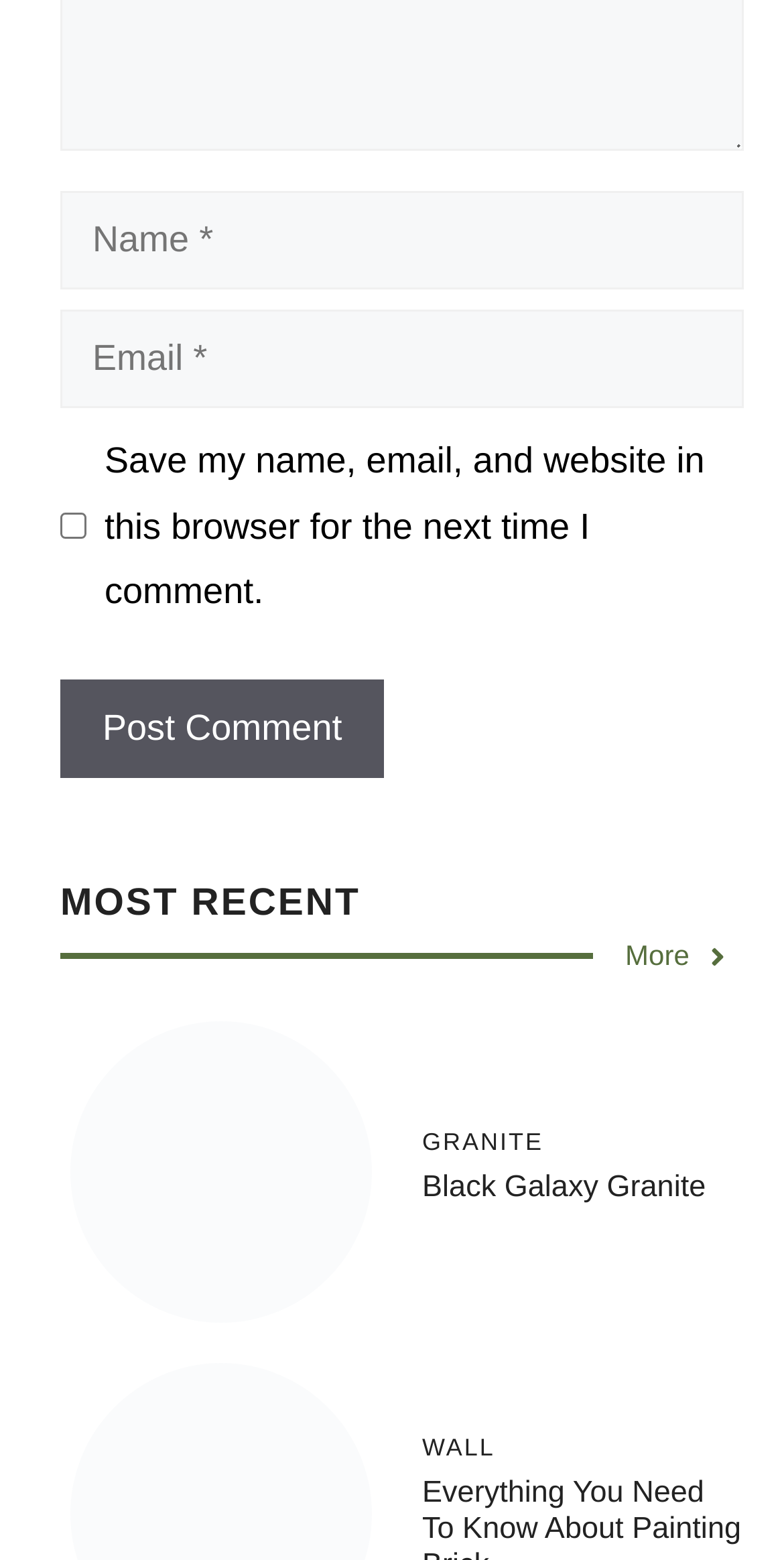Please answer the following question using a single word or phrase: 
How many links are there under the 'GRANITE' heading?

2